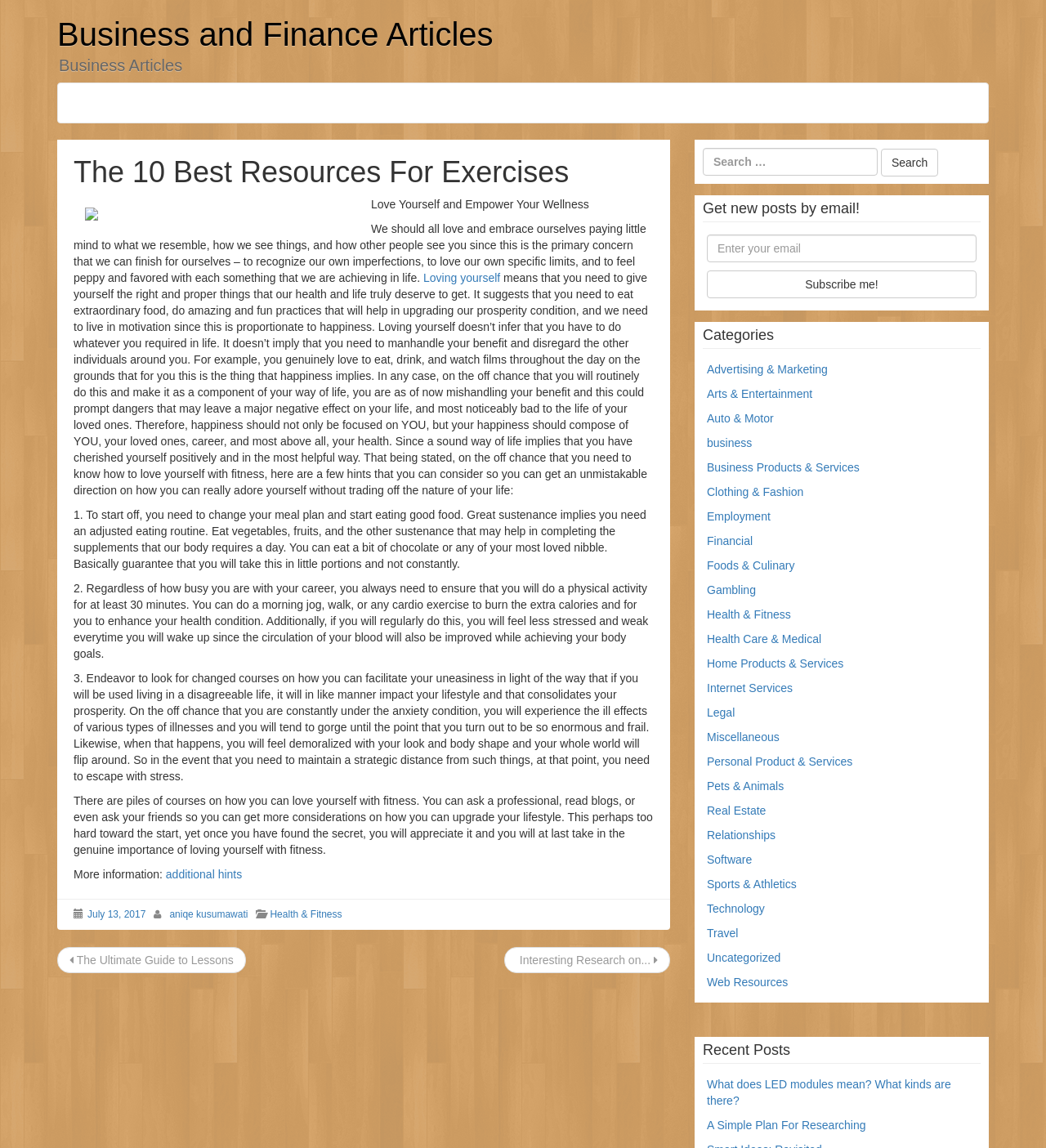Find the UI element described as: "Internal office system" and predict its bounding box coordinates. Ensure the coordinates are four float numbers between 0 and 1, [left, top, right, bottom].

None